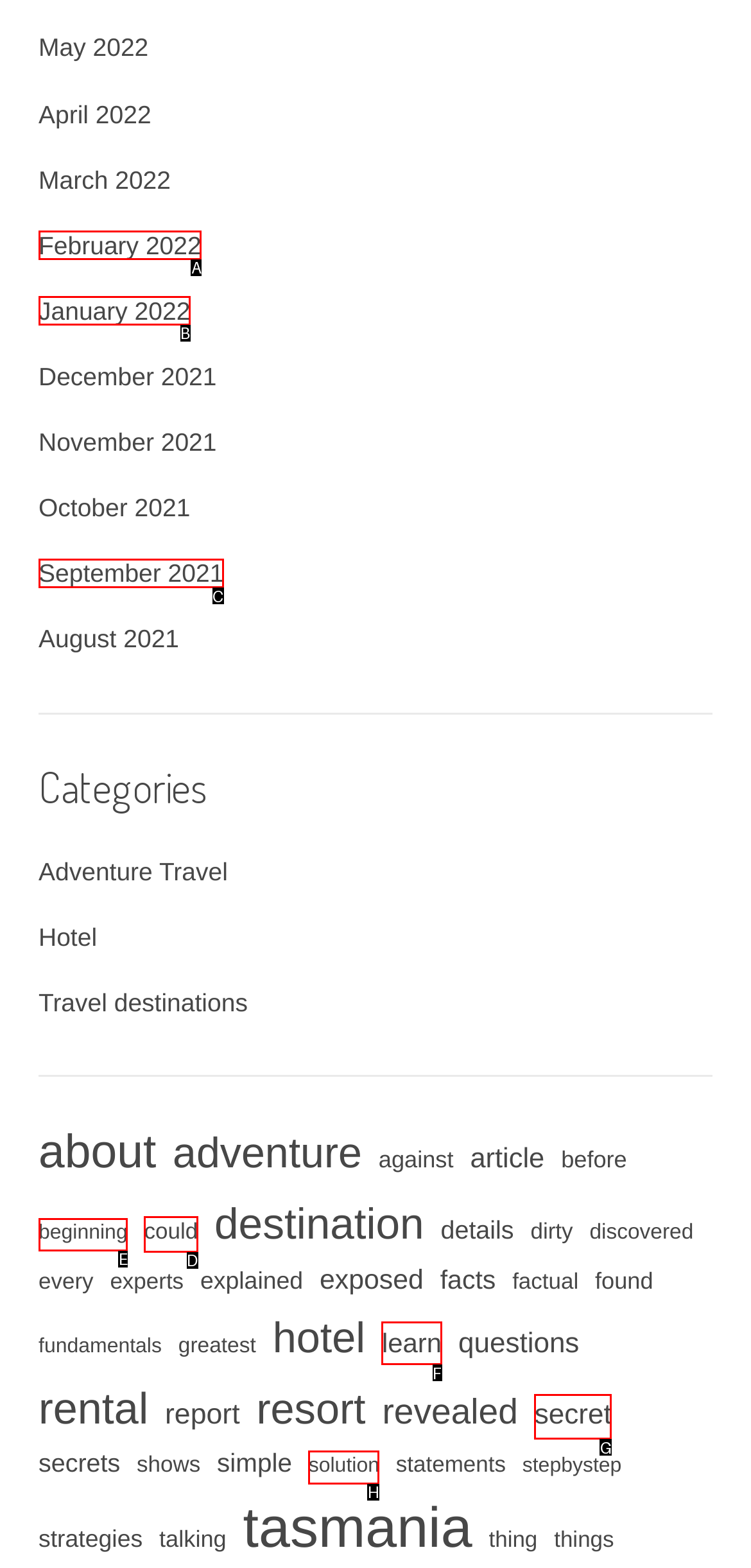Identify the option that best fits this description: secret
Answer with the appropriate letter directly.

G